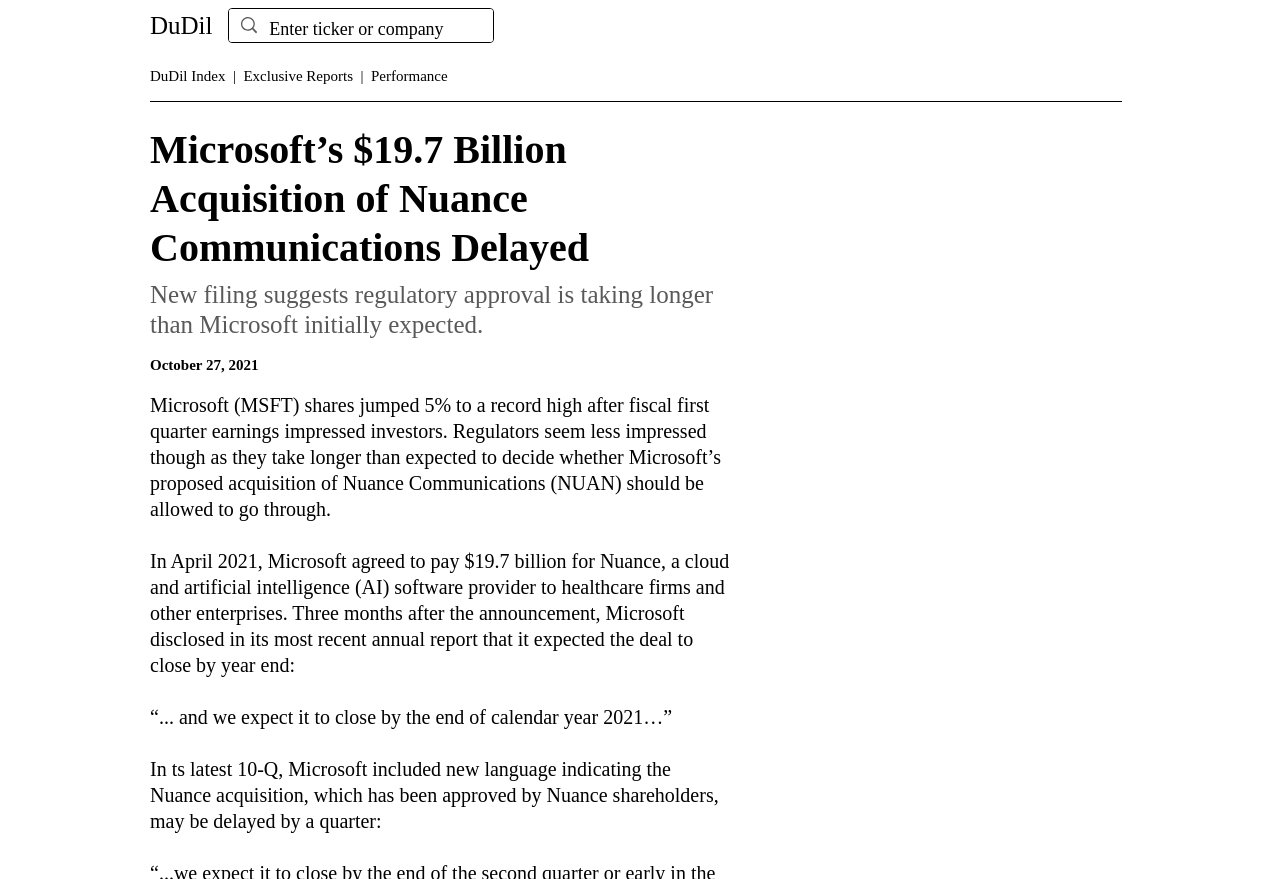What is the expected closing date of the acquisition?
Please answer the question with as much detail as possible using the screenshot.

The answer can be found in the StaticText '“… and we expect it to close by the end of calendar year 2021…”' which is located below the heading 'Microsoft’s $19.7 Billion Acquisition of Nuance Communications Delayed'.